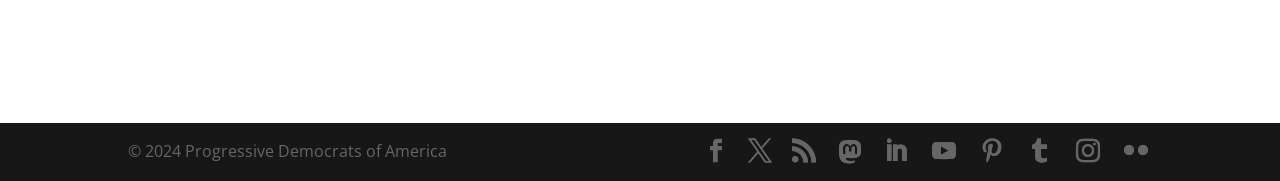Please provide a comprehensive answer to the question based on the screenshot: What is the copyright year?

I found a StaticText element with the text '© 2024 Progressive Democrats of America', which indicates the copyright year is 2024.